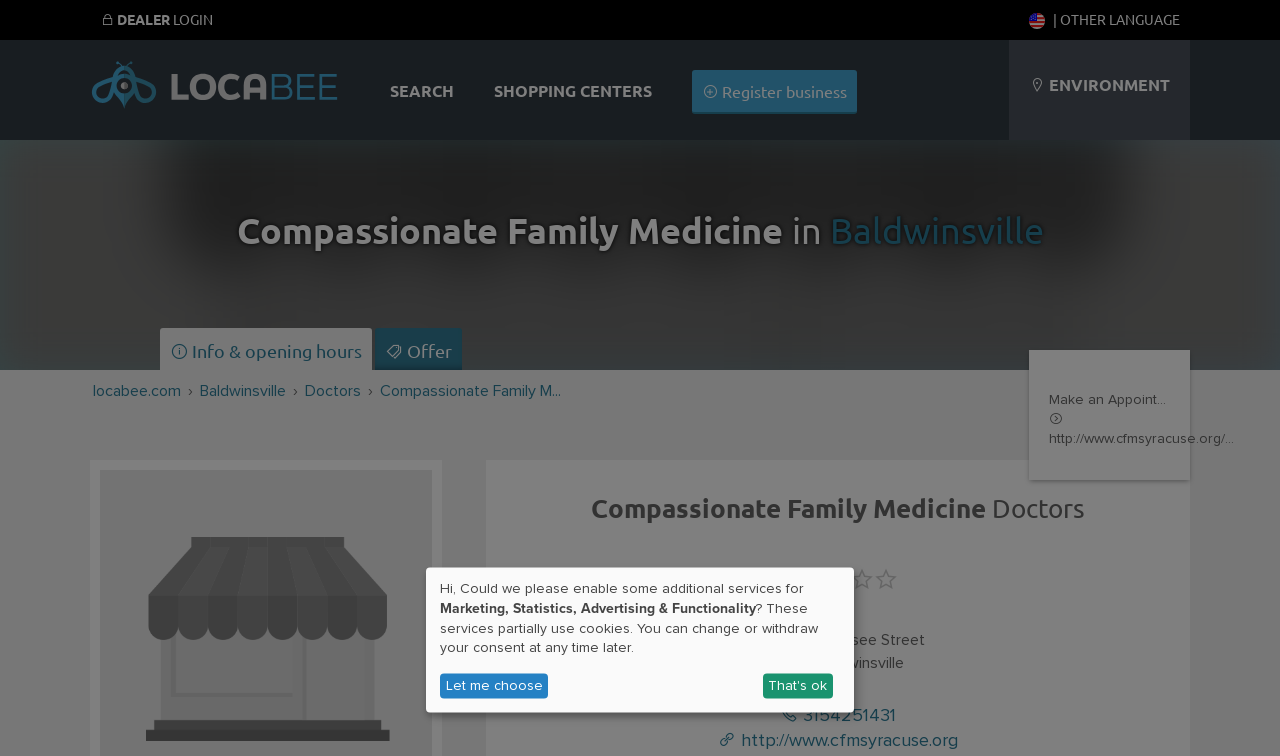What is the address of Compassionate Family Medicine?
Carefully analyze the image and provide a thorough answer to the question.

I found the address by looking at the static text element that contains the address information, which is '138 East Genesee Street'.